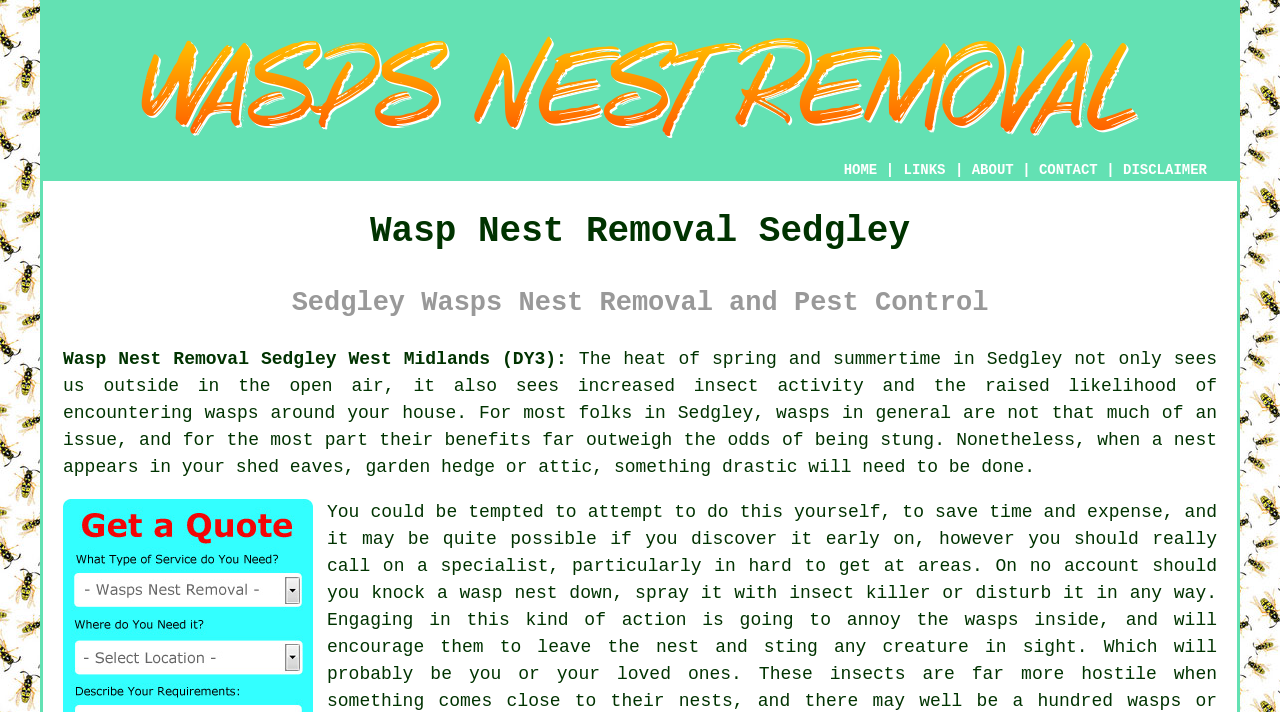Offer a meticulous caption that includes all visible features of the webpage.

The webpage is about wasp nest removal services in Sedgley, West Midlands. At the top of the page, there is a large image related to wasp nest removal, taking up most of the width. Below the image, there is a navigation menu with five links: "HOME", "ABOUT", "CONTACT", and "DISCLAIMER", separated by vertical lines. 

The main content of the page starts with two headings, "Wasp Nest Removal Sedgley" and "Sedgley Wasps Nest Removal and Pest Control", which are placed side by side at the top. Below the headings, there is a paragraph of text that discusses the increase in insect activity during spring and summer in Sedgley, and the likelihood of encountering wasps around the house. The text also mentions that while wasps are generally not a significant issue, their nests can be a problem when they appear in sheds, gardens, or attics. The paragraph contains two links, "wasps" and "a nest", which are highlighted within the text.